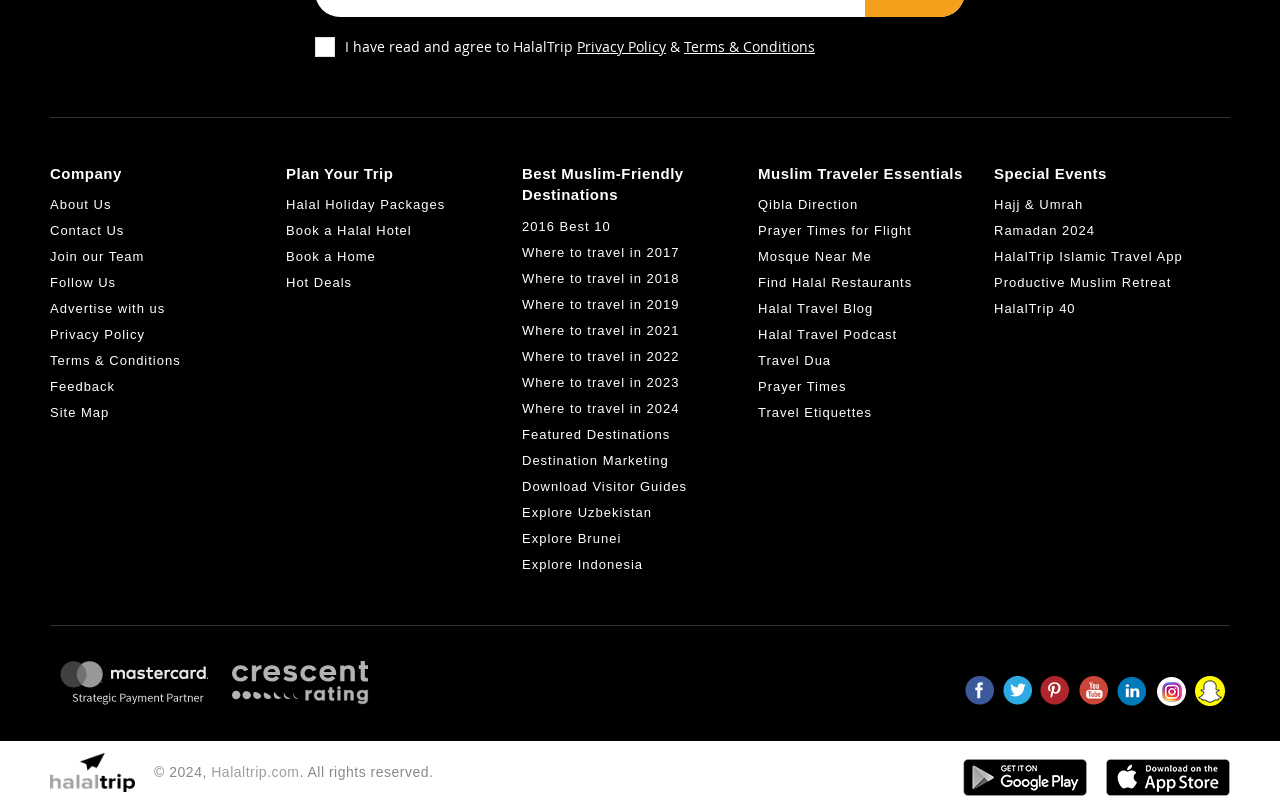Please answer the following question using a single word or phrase: 
What is the name of the first destination?

India Gate